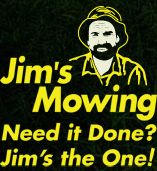Carefully examine the image and provide an in-depth answer to the question: What is the likely color of the logo's background?

The caption suggests that the background of the logo is likely a dark green, which evokes the essence of nature and gardening, further enhancing the logo's appeal.